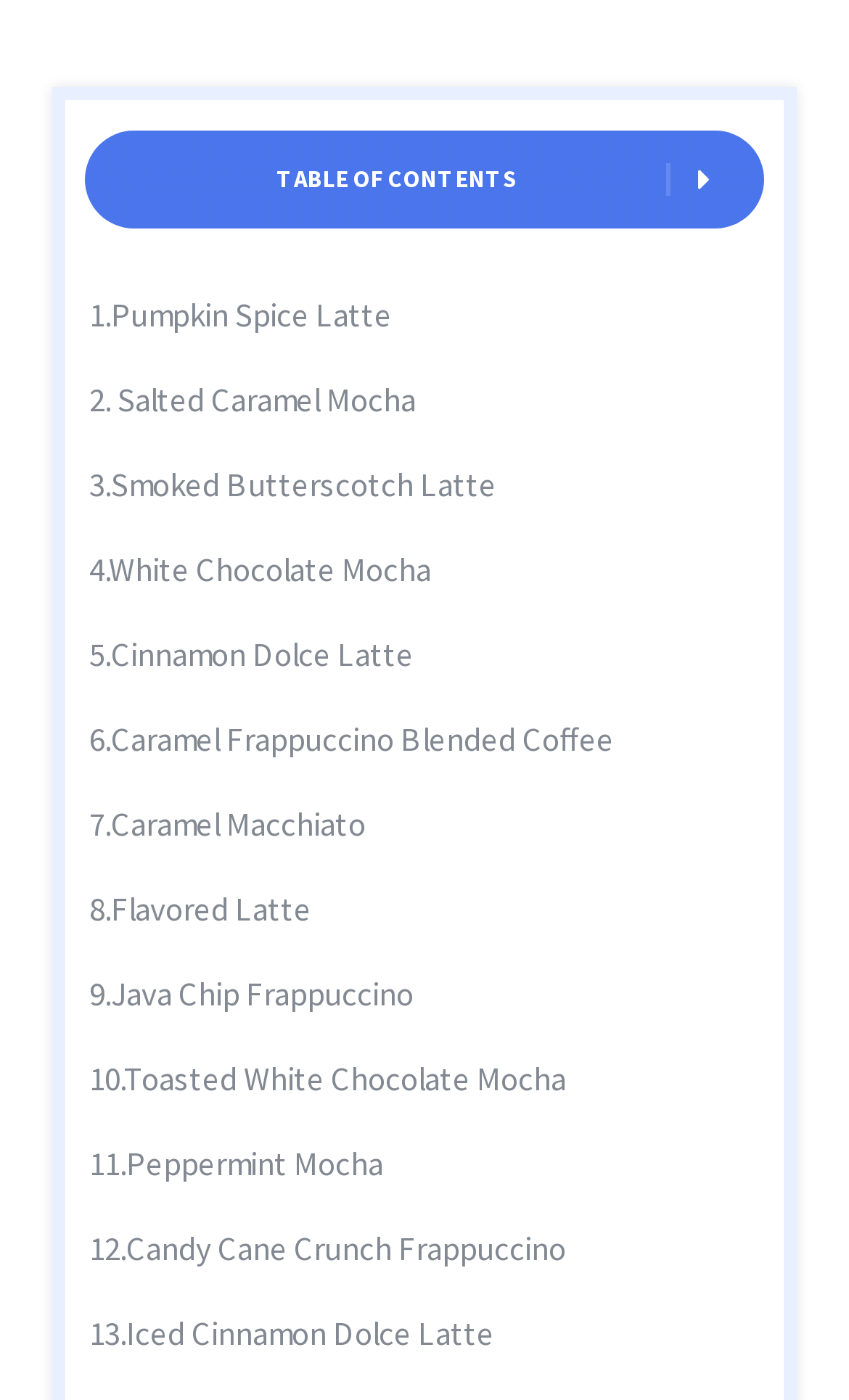Reply to the question with a single word or phrase:
How many drink options are listed?

13